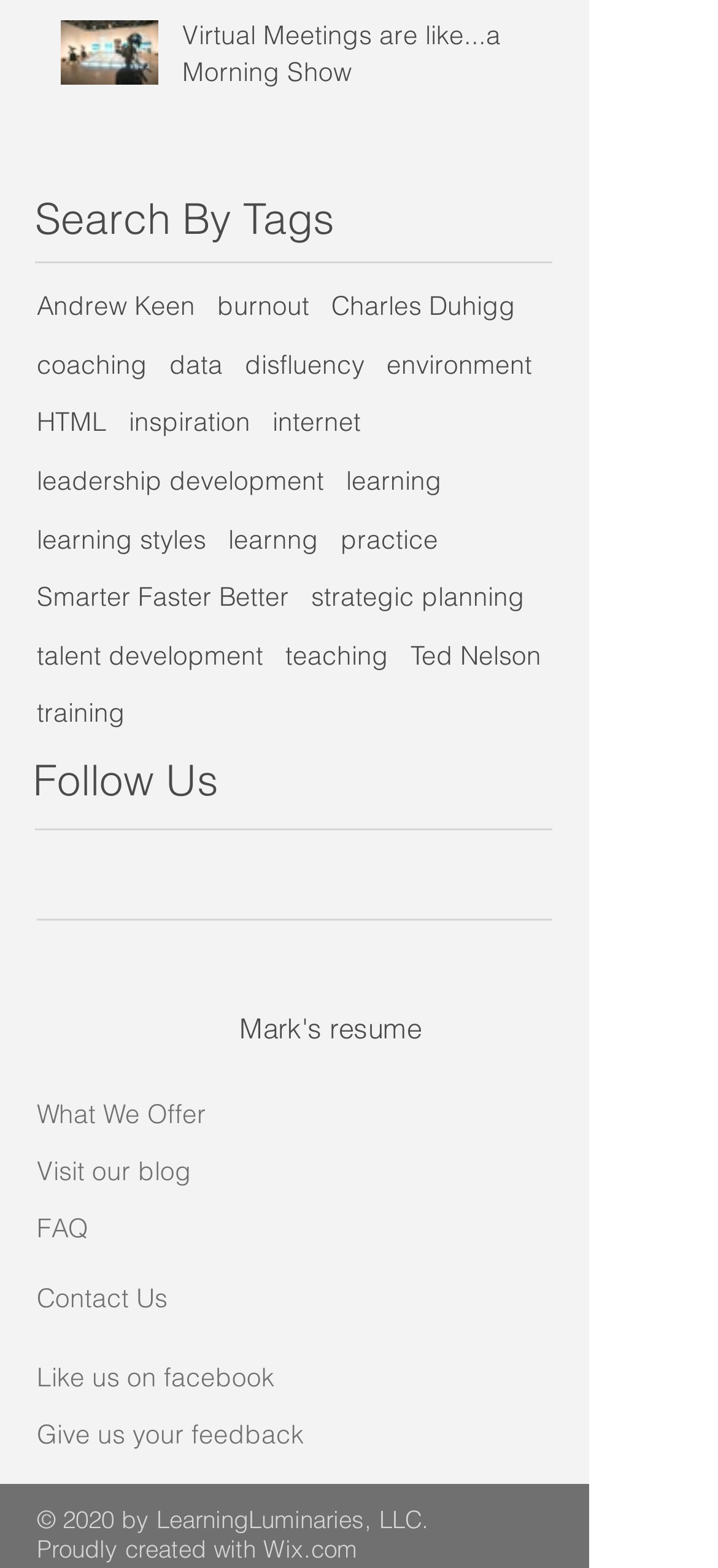How many links are there in the 'Social Bar' section?
From the details in the image, provide a complete and detailed answer to the question.

In the 'Social Bar' section, I can see links to Facebook, Twitter, and Google. Therefore, there are 3 links in the 'Social Bar' section.